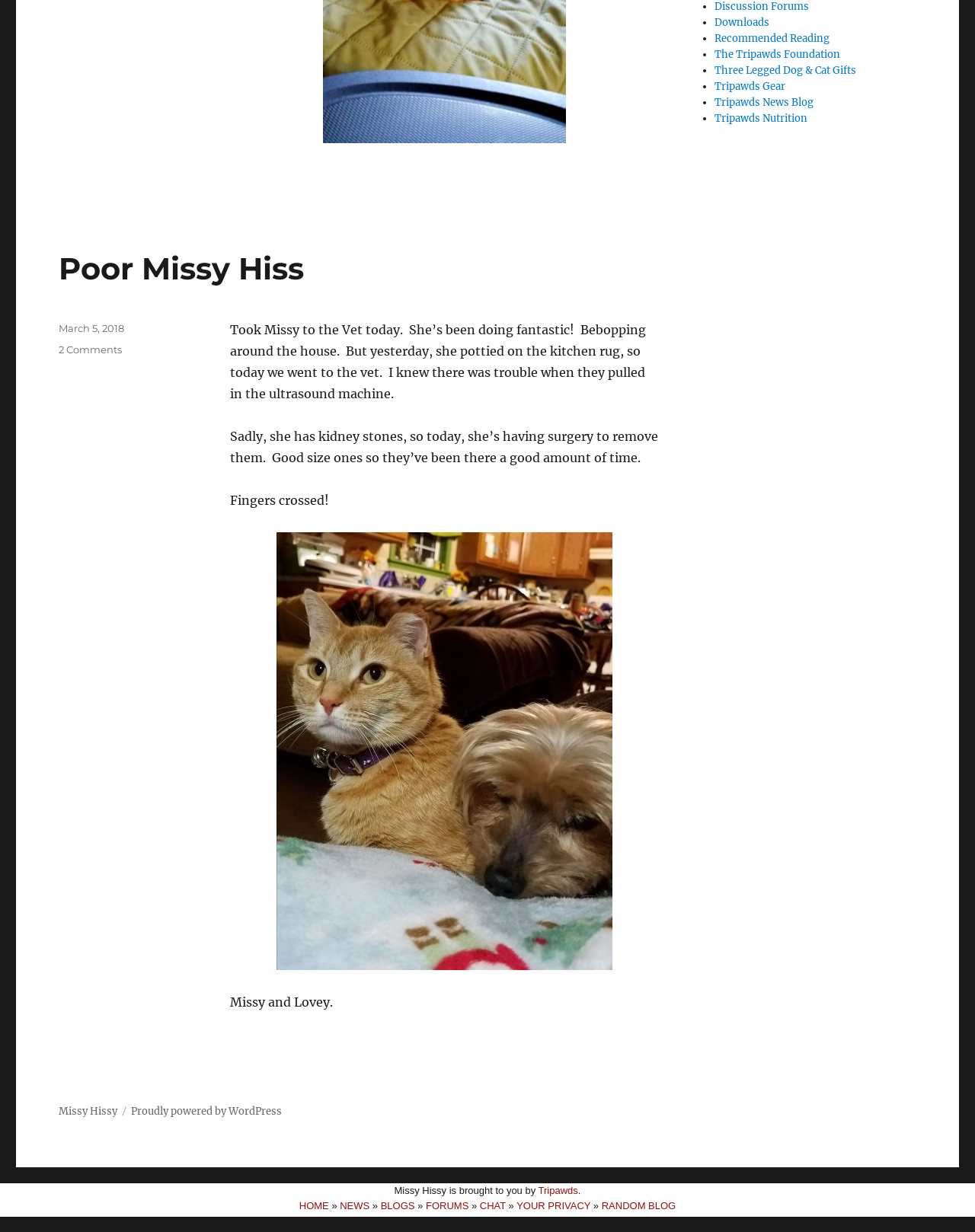Pinpoint the bounding box coordinates of the area that should be clicked to complete the following instruction: "Visit 'Tripawds'". The coordinates must be given as four float numbers between 0 and 1, i.e., [left, top, right, bottom].

[0.552, 0.962, 0.593, 0.971]